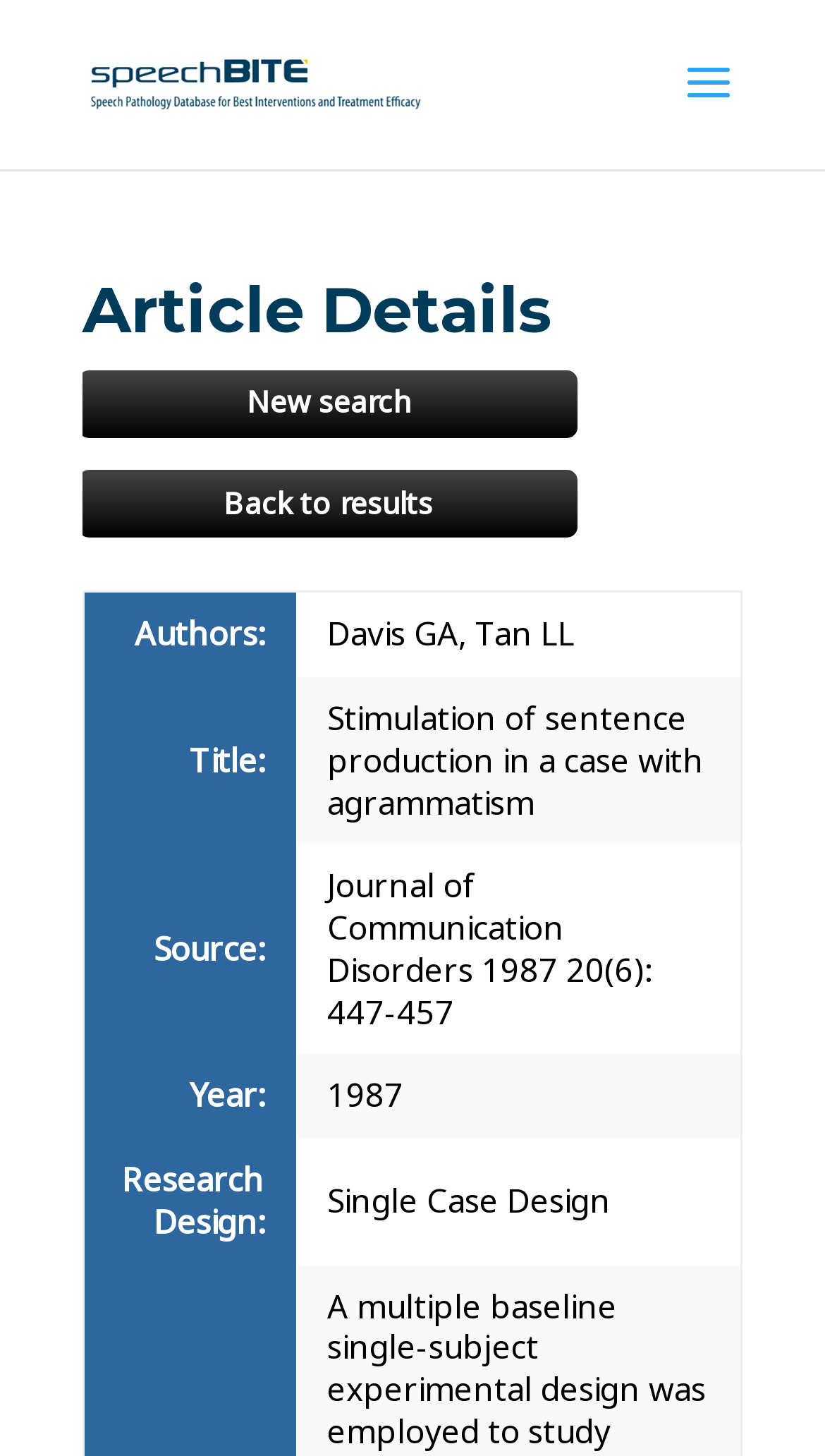Give an extensive and precise description of the webpage.

The webpage is about an article titled "Stimulation of sentence production in a case with agrammatism" from speechBITE. At the top, there is a link and an image, both labeled as "speechBITE", positioned side by side, taking up about half of the screen width. 

Below the top section, there is a heading "Article Details" that spans about two-thirds of the screen width. Underneath this heading, there are five rows of information, each containing a row header and a grid cell. The first row displays the authors' names, "Davis GA, Tan LL". The second row shows the title of the article, "Stimulation of sentence production in a case with agrammatism". The third row provides the source of the article, "Journal of Communication Disorders 1987 20(6): 447-457". The fourth row displays the year of publication, "1987". The fifth row shows the research design, "Single Case Design". 

On the top-right side, there are two links, "New search" and "Back to results", positioned one below the other.